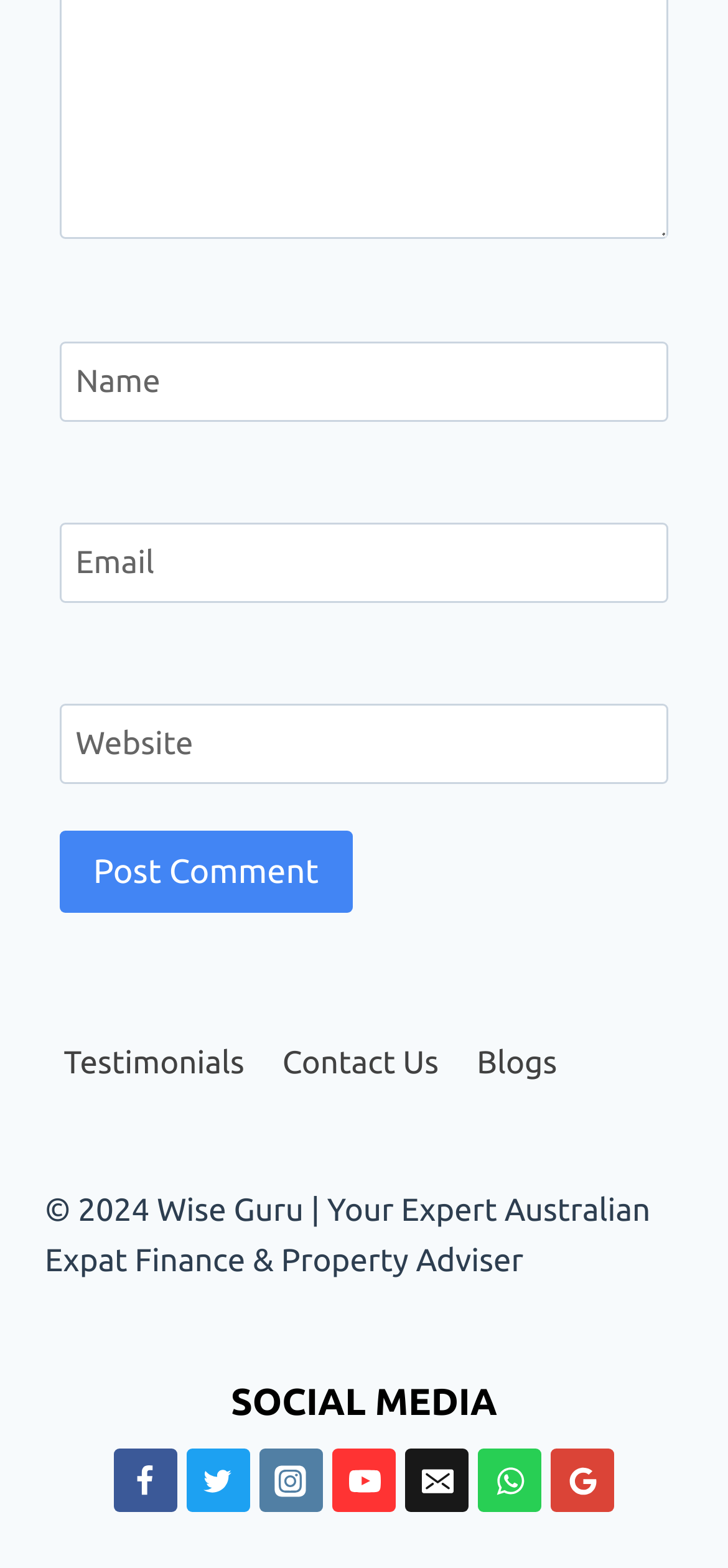Based on the image, please elaborate on the answer to the following question:
What is the copyright year mentioned at the bottom of the webpage?

The copyright information is located at the bottom of the webpage, and it mentions '© 2024 Wise Guru', indicating that the copyright year is 2024.